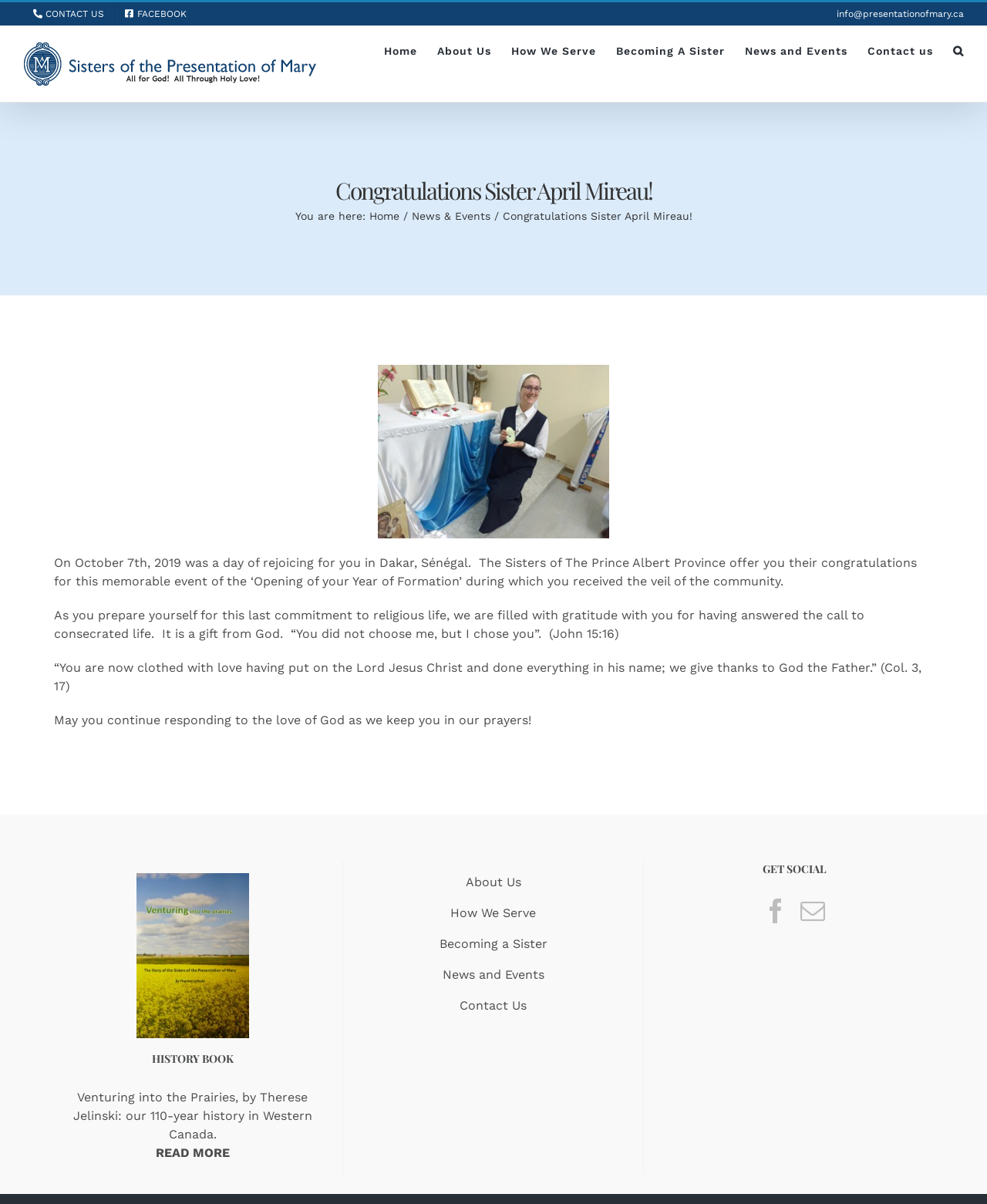Respond to the question with just a single word or phrase: 
What is the name of the community?

Sisters of the Presentation of Mary